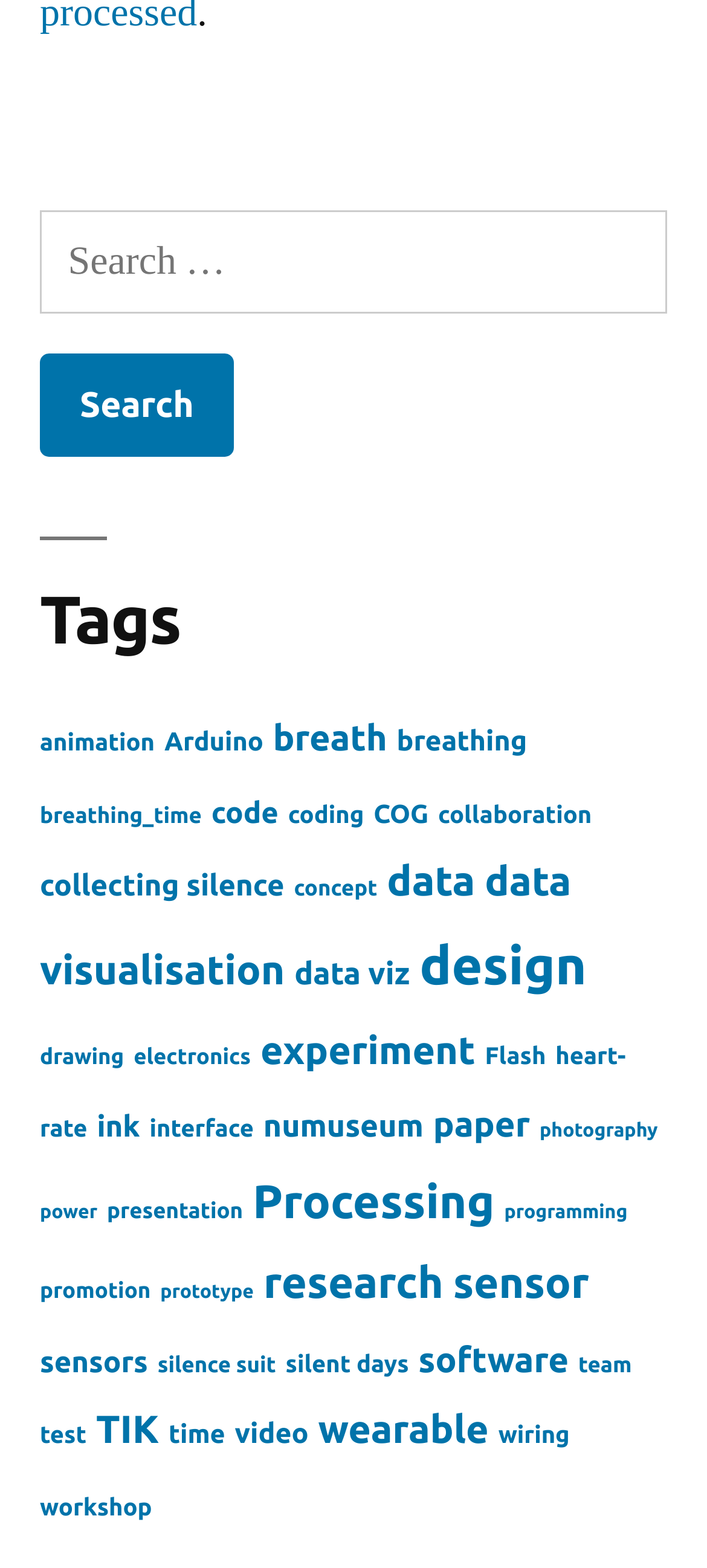Determine the bounding box coordinates of the UI element described by: "wiring".

[0.705, 0.907, 0.806, 0.924]